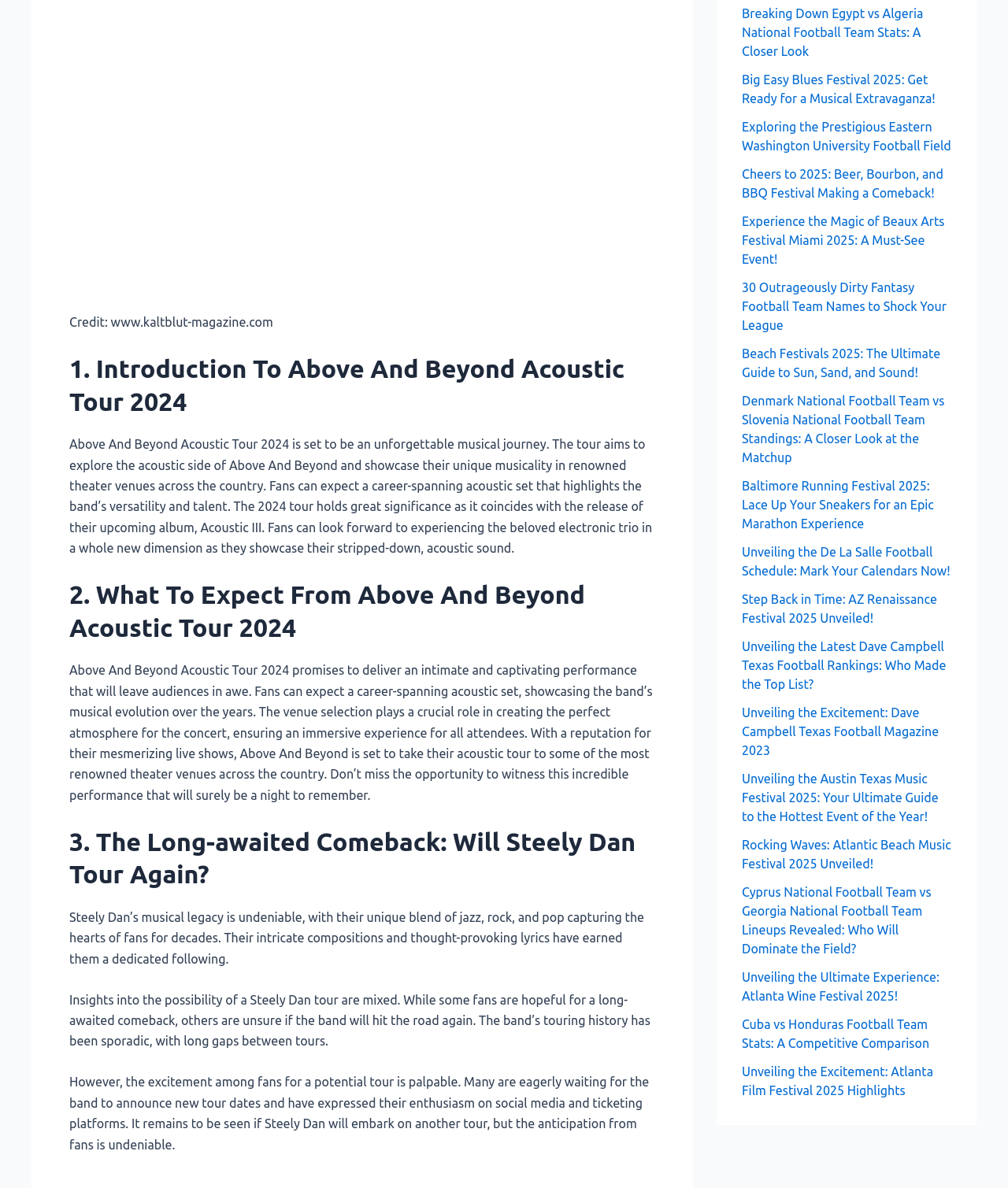Using the provided description: "English", find the bounding box coordinates of the corresponding UI element. The output should be four float numbers between 0 and 1, in the format [left, top, right, bottom].

None